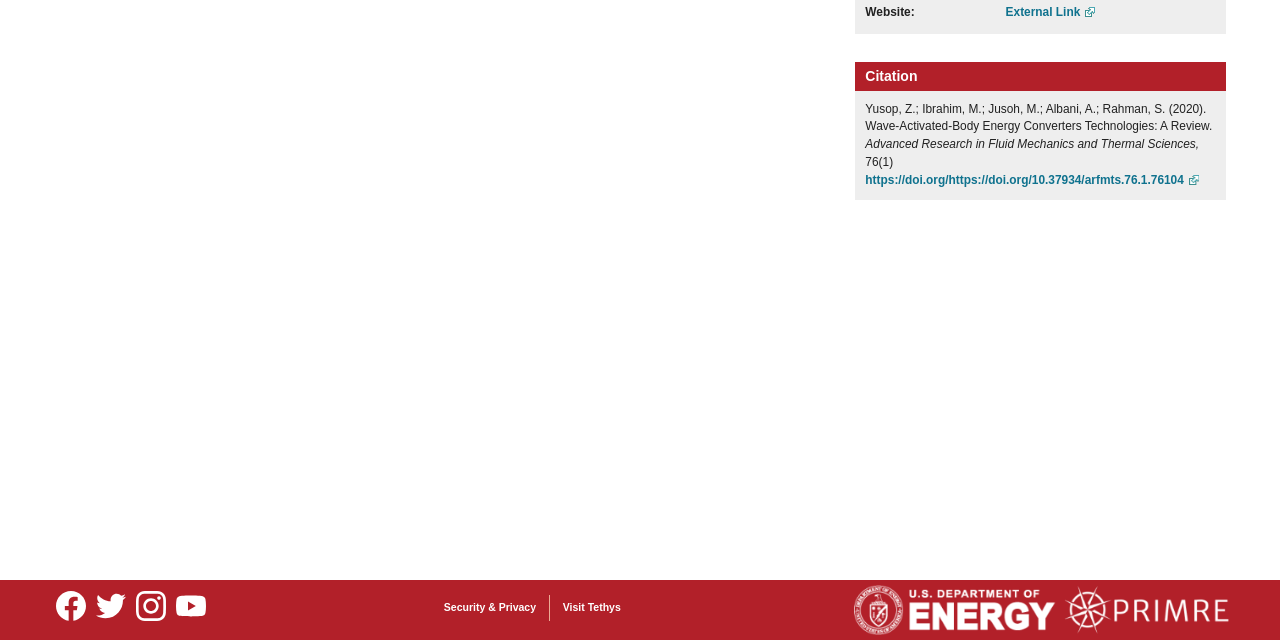Identify the bounding box of the UI component described as: "Twitter logo".

[0.071, 0.907, 0.102, 0.993]